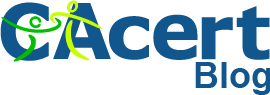Provide an in-depth description of the image.

This image features the logo of the CAcert Blog, showcasing a modern and colorful design. The logo prominently displays the text "CAcert" in a bold blue font, with a stylized green and yellow graphic that seems to represent a figure, symbolizing community and collaboration. The word "Blog" is also included in a matching blue font, integrating seamlessly with the overall design. This logo is a visual representation of the blog's focus on events, community engagement, and the sharing of important updates related to CAcert.